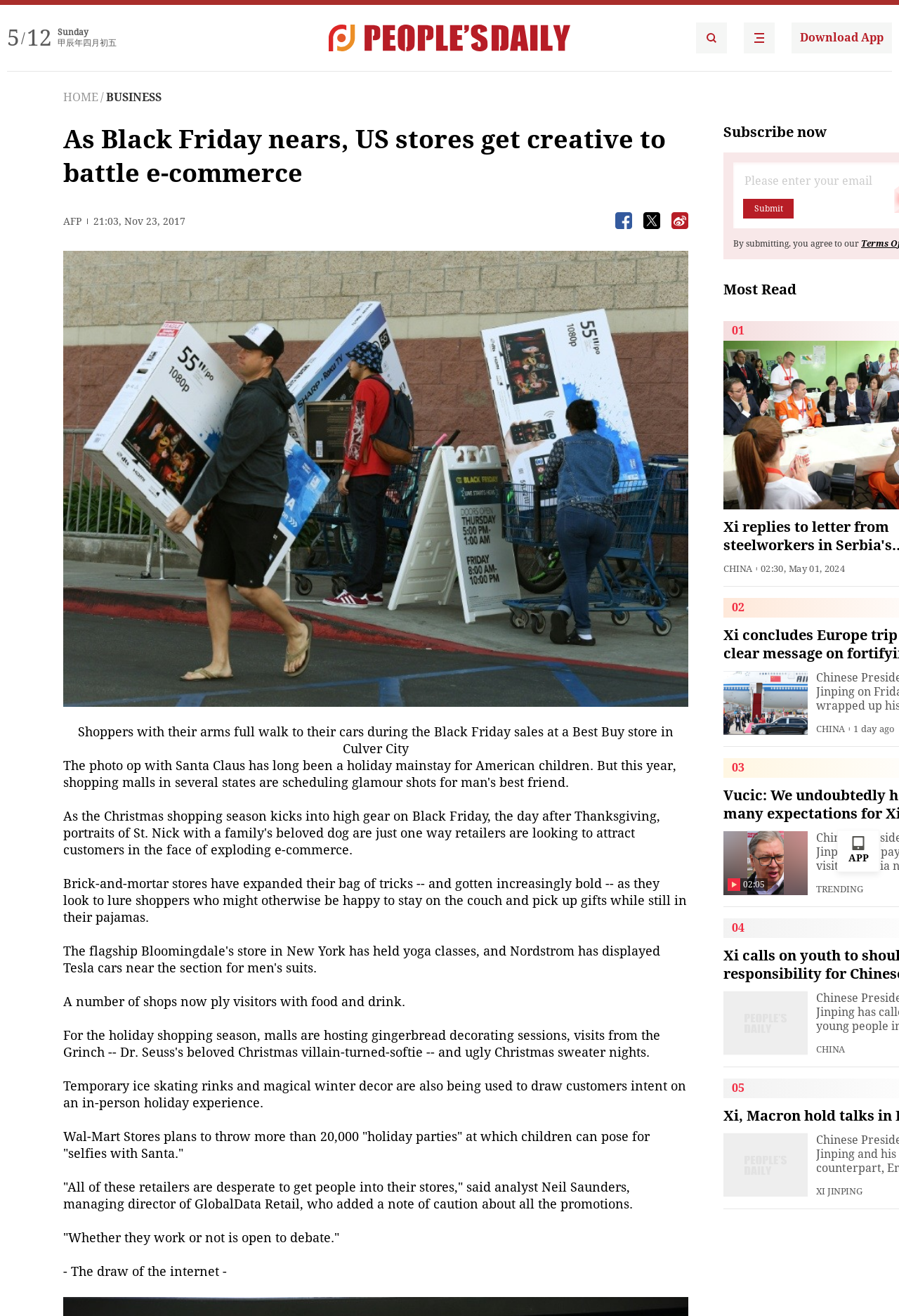Bounding box coordinates should be in the format (top-left x, top-left y, bottom-right x, bottom-right y) and all values should be floating point numbers between 0 and 1. Determine the bounding box coordinate for the UI element described as: People's Daily Search Details

[0.774, 0.017, 0.809, 0.041]